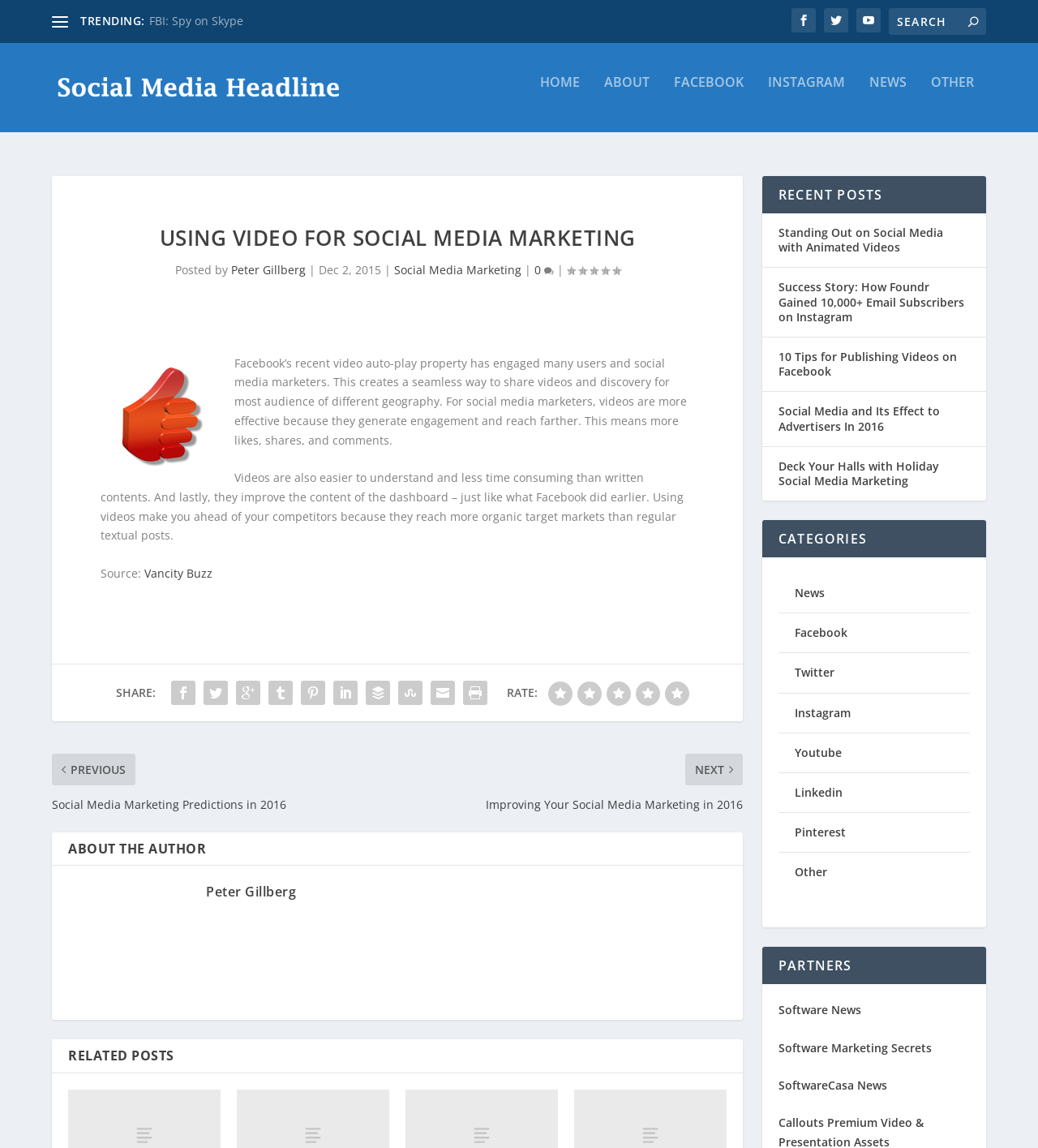How many related posts are listed?
Look at the image and answer the question using a single word or phrase.

5